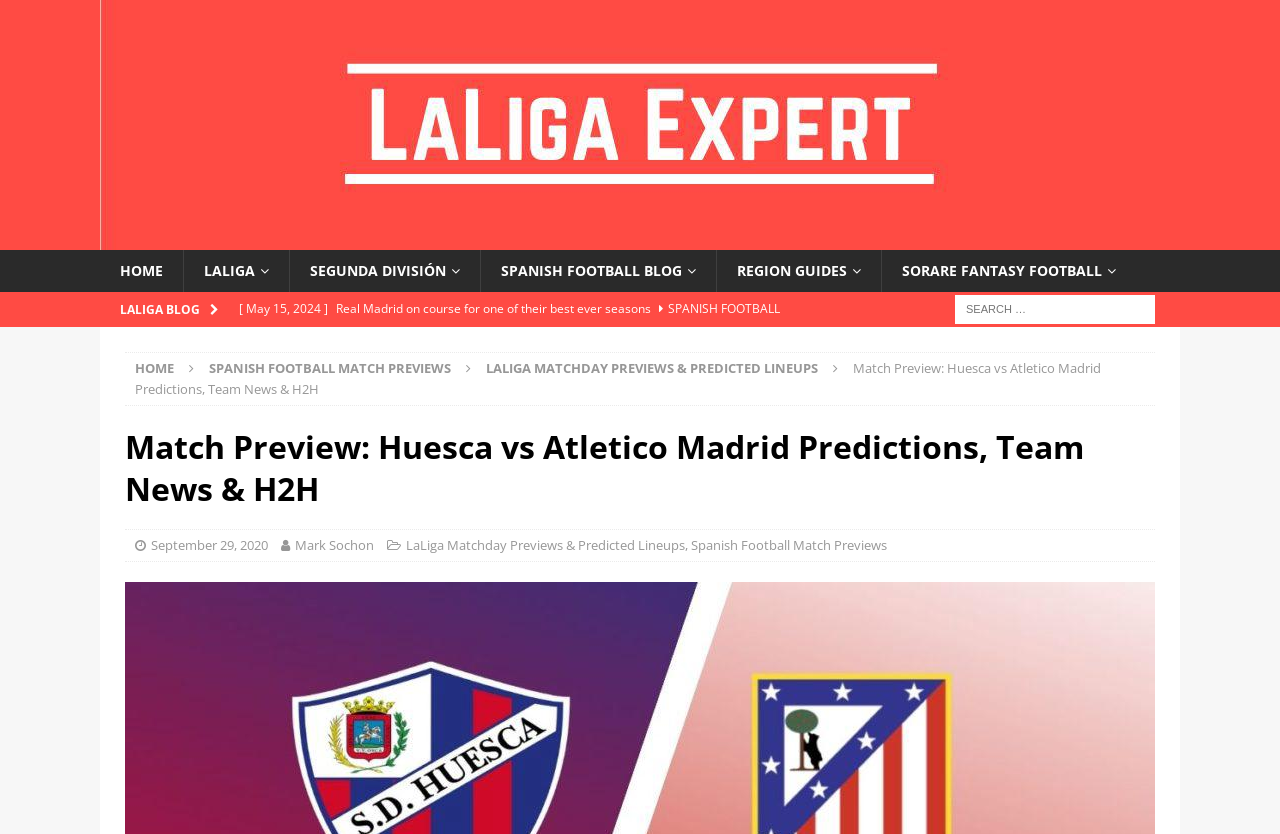Locate the bounding box coordinates of the clickable area to execute the instruction: "Go to HOME". Provide the coordinates as four float numbers between 0 and 1, represented as [left, top, right, bottom].

[0.078, 0.3, 0.143, 0.351]